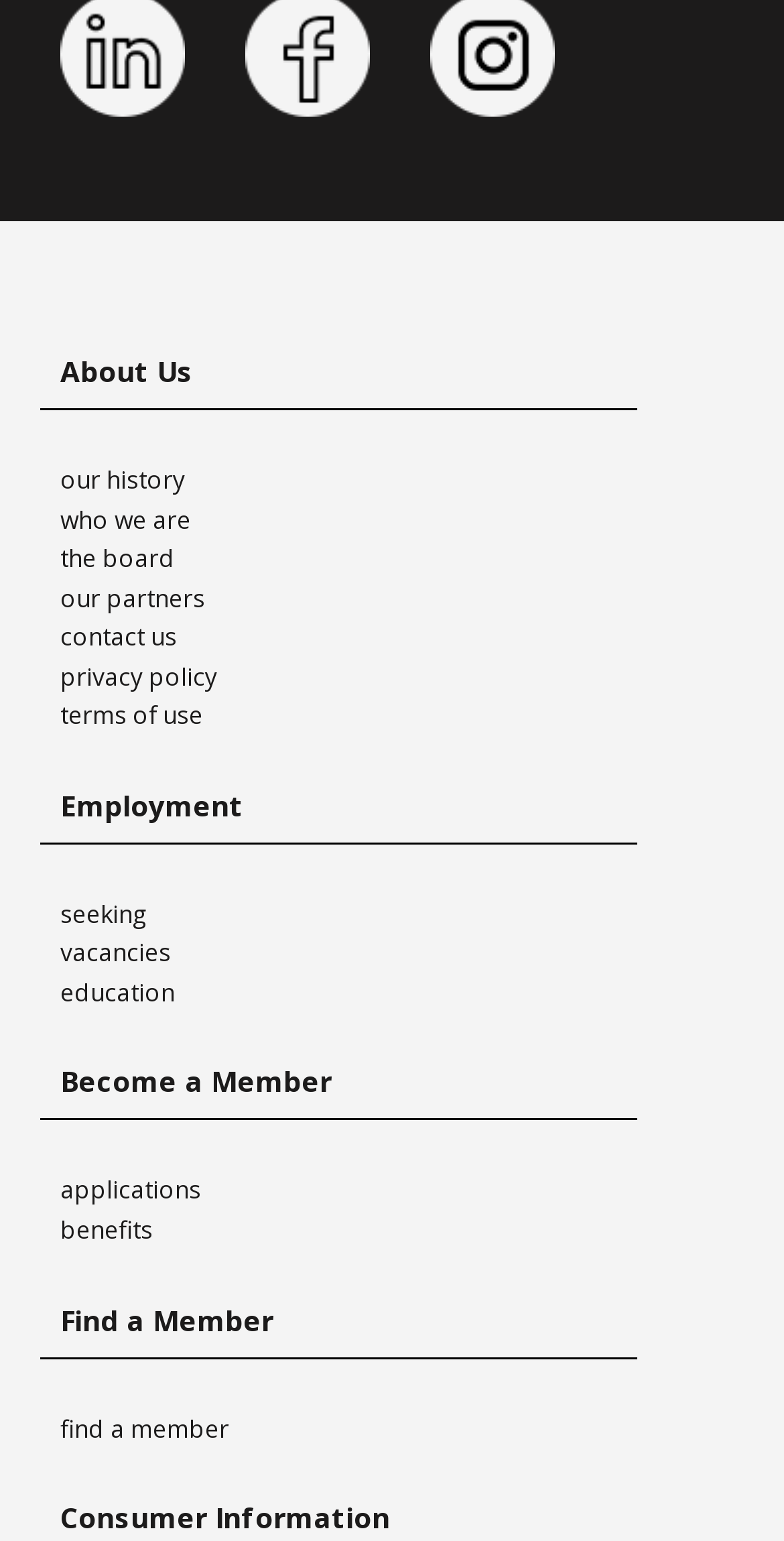Locate the bounding box coordinates of the clickable area to execute the instruction: "go to training page". Provide the coordinates as four float numbers between 0 and 1, represented as [left, top, right, bottom].

None